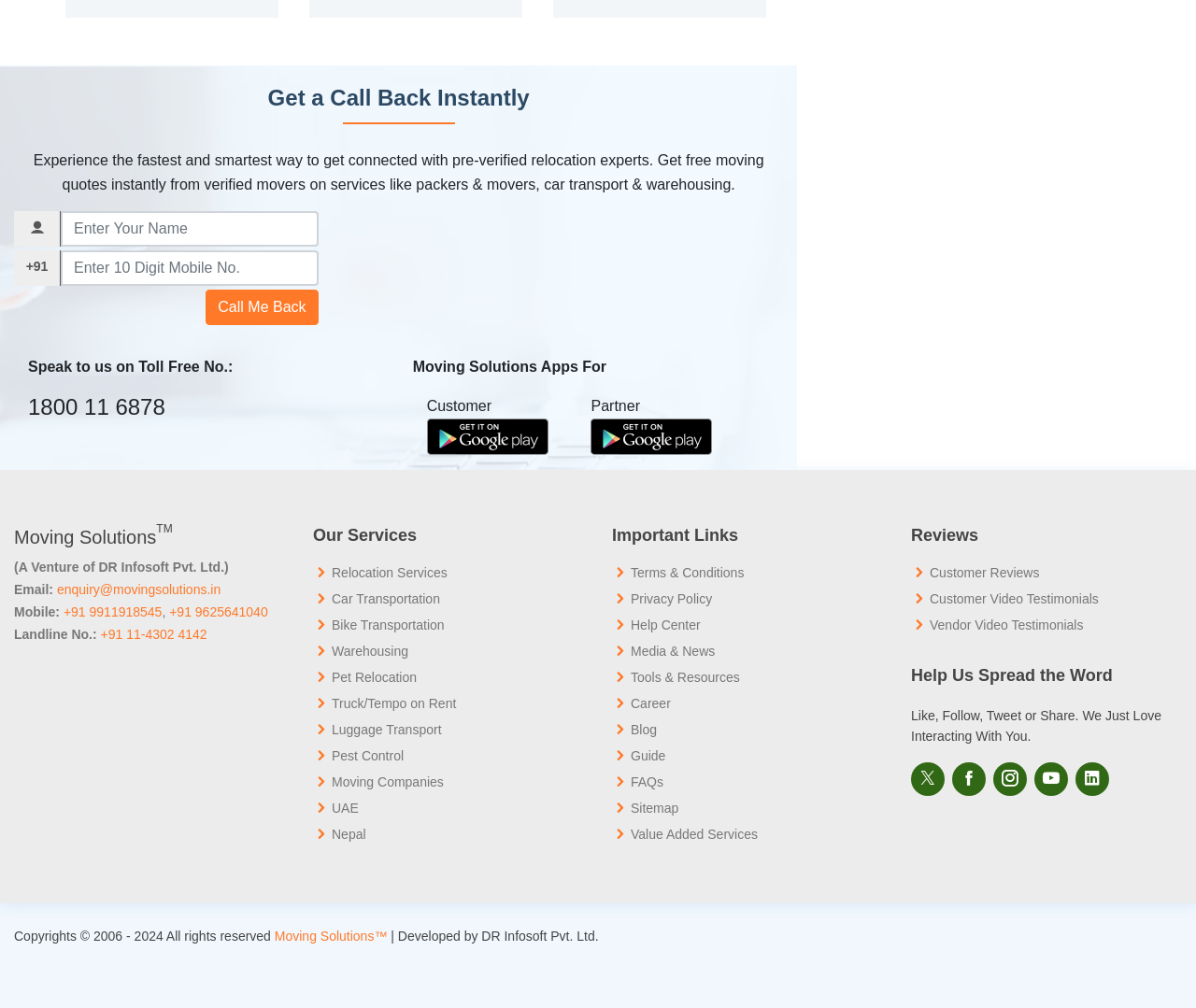Please locate the clickable area by providing the bounding box coordinates to follow this instruction: "Dial the toll-free number".

[0.023, 0.391, 0.322, 0.418]